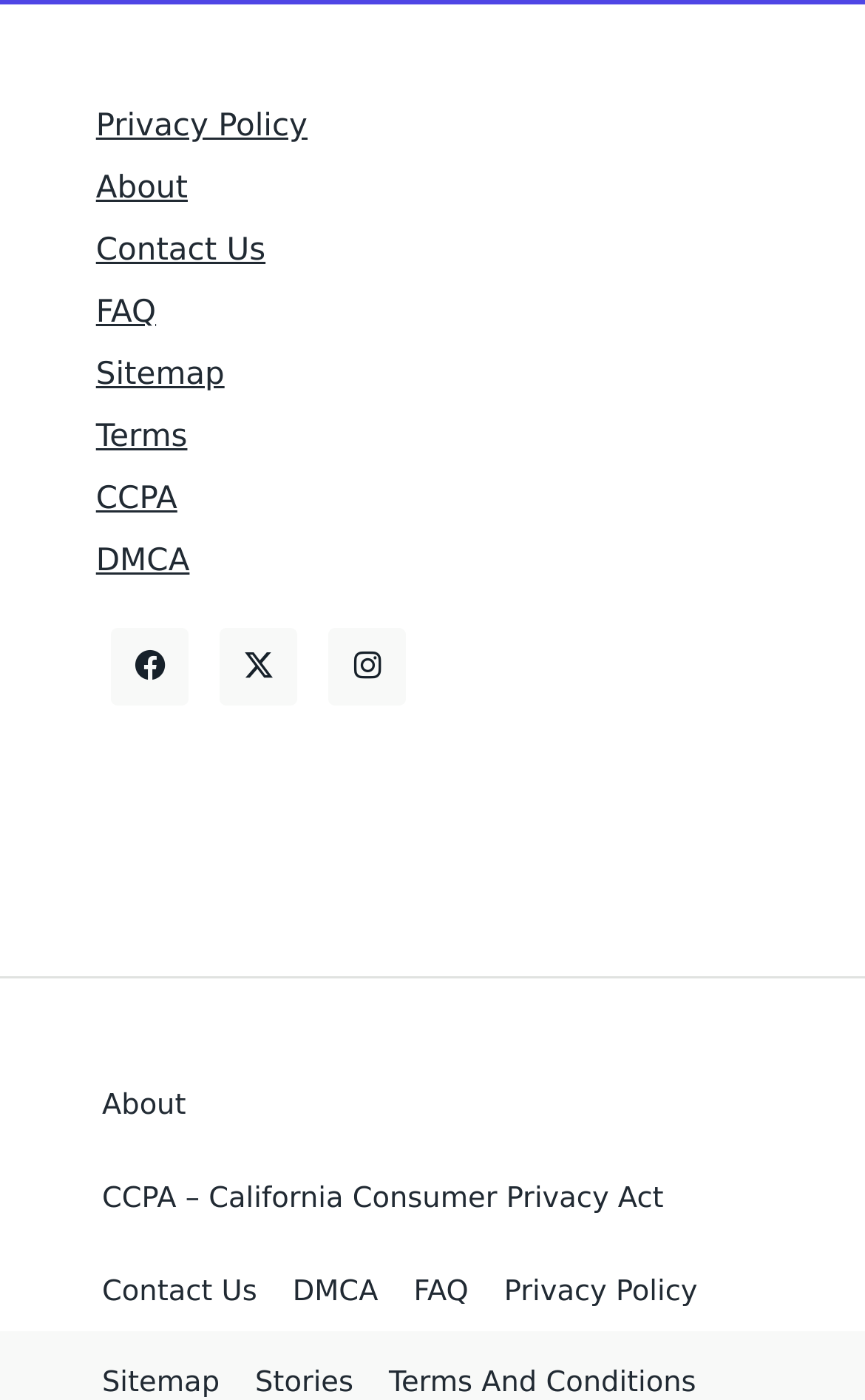What are the links at the top of the page?
Based on the visual, give a brief answer using one word or a short phrase.

Privacy Policy, About, Contact Us, FAQ, Sitemap, Terms, CCPA, DMCA